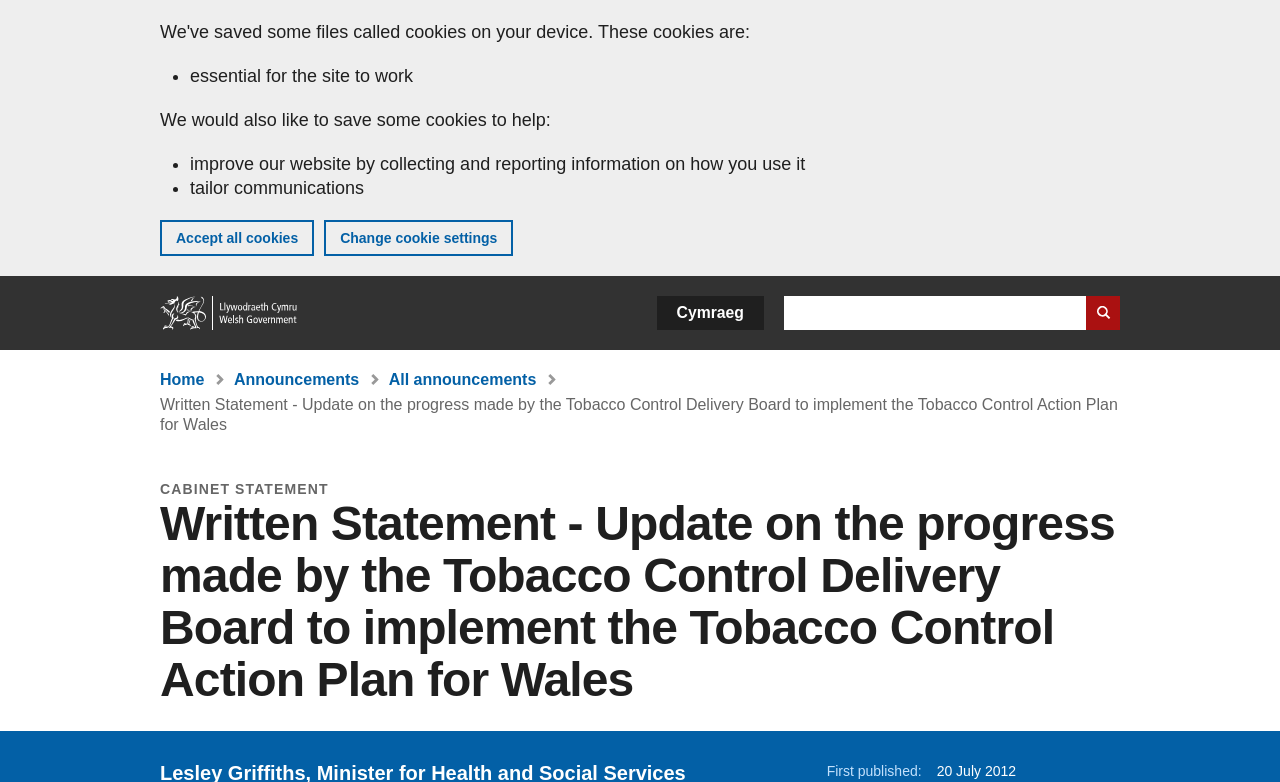Can you identify and provide the main heading of the webpage?

Written Statement - Update on the progress made by the Tobacco Control Delivery Board to implement the Tobacco Control Action Plan for Wales